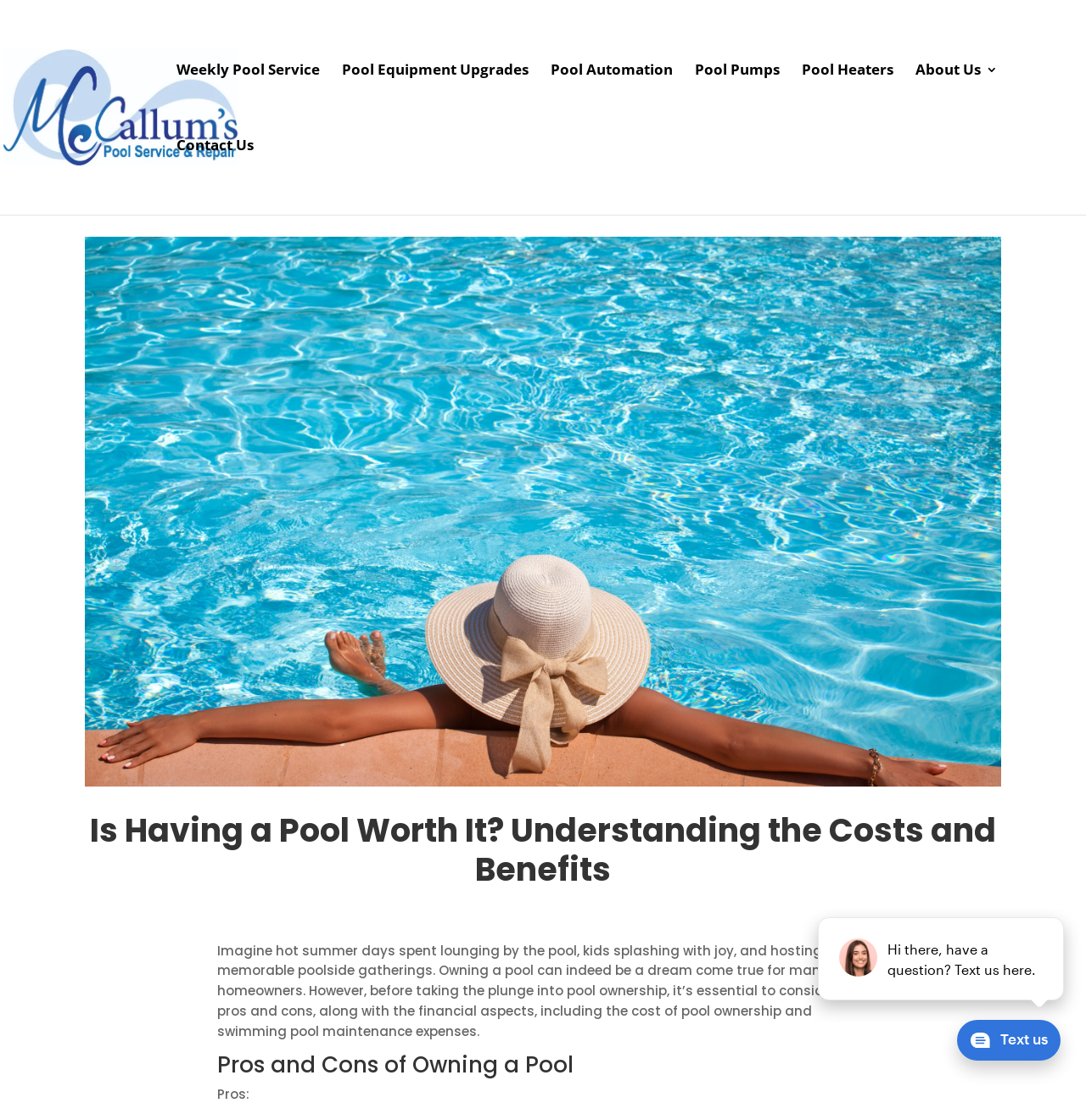From the details in the image, provide a thorough response to the question: What is the purpose of the iframe at the bottom right?

I determined the purpose of the iframe by looking at its description, 'podium webchat widget prompt', which suggests that it is a webchat widget for customer support or communication.